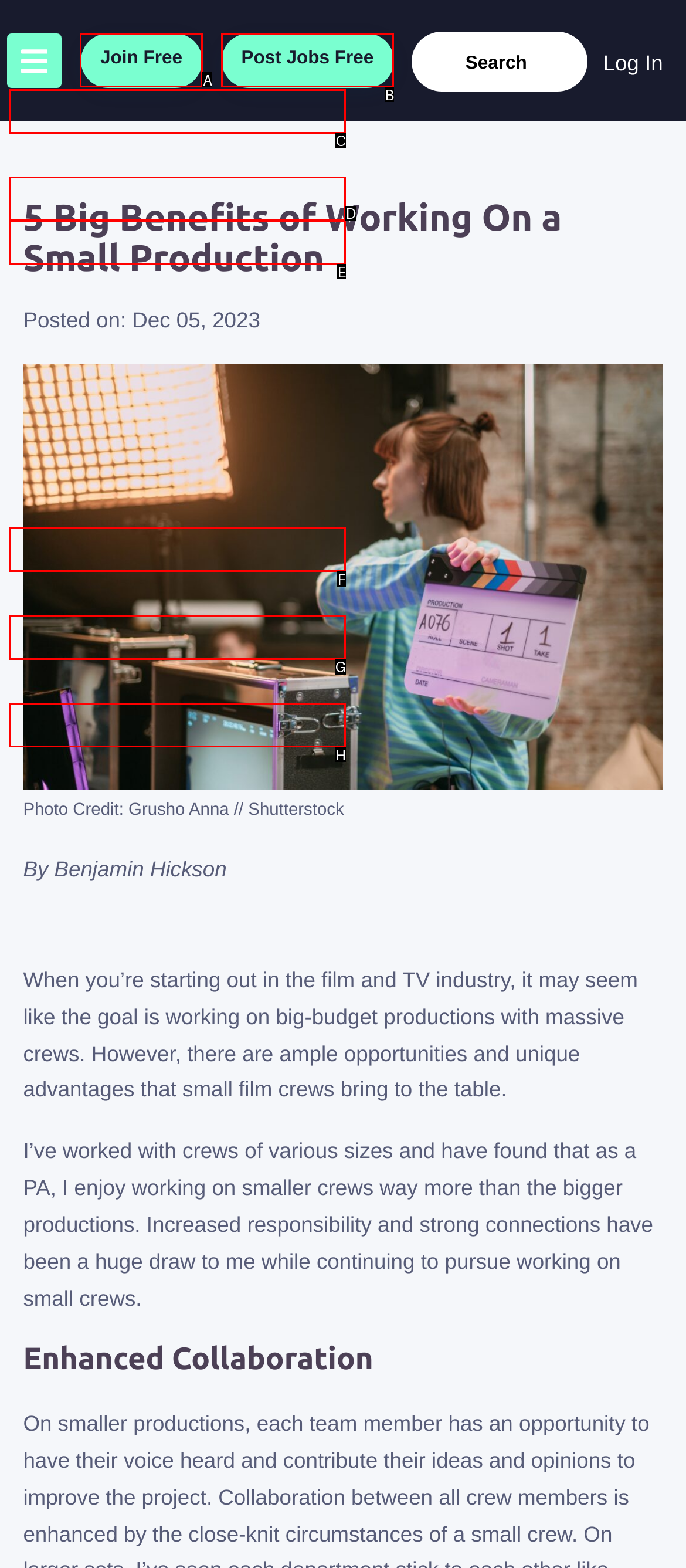From the options shown in the screenshot, tell me which lettered element I need to click to complete the task: Explore 'MOVIE INFO'.

None